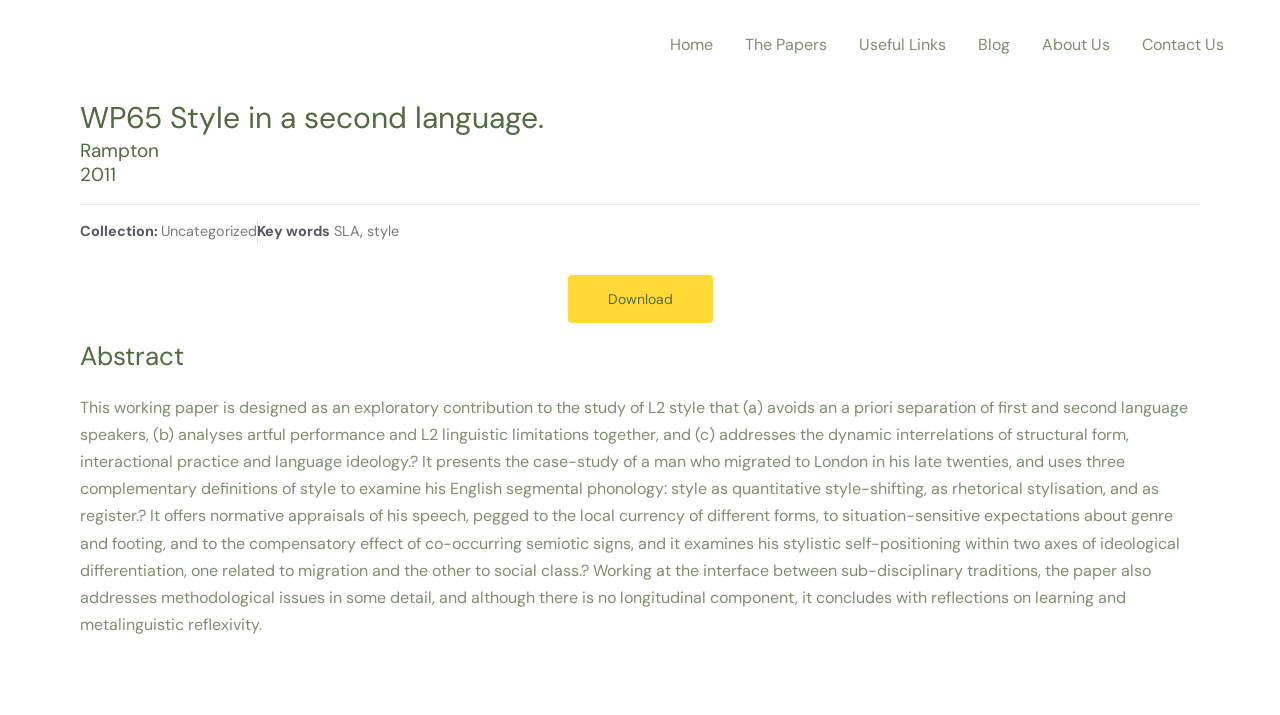Give a short answer using one word or phrase for the question:
What is the name of the author of this working paper?

Rampton